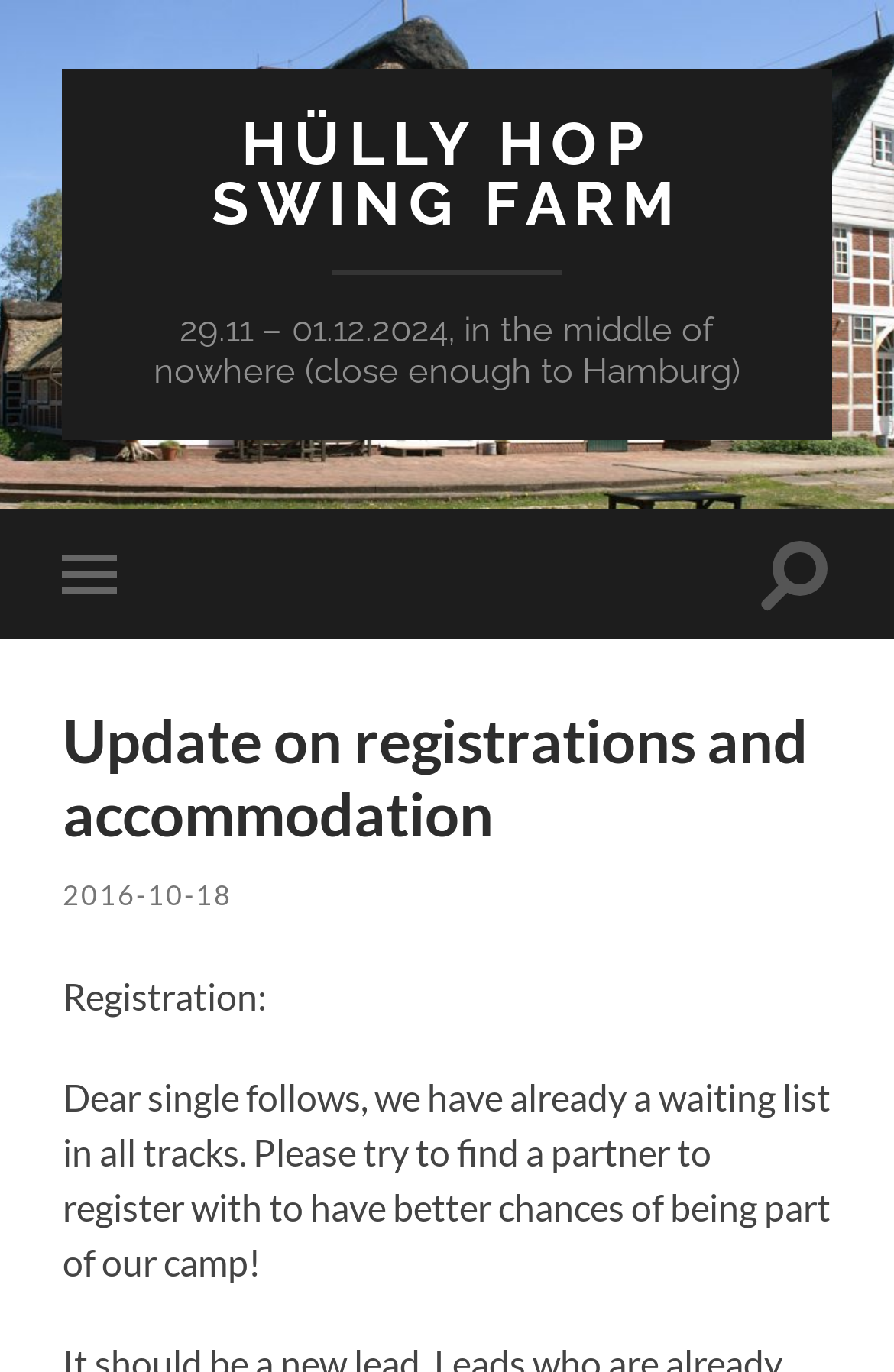What is the status of single follows registration? Look at the image and give a one-word or short phrase answer.

Waiting list